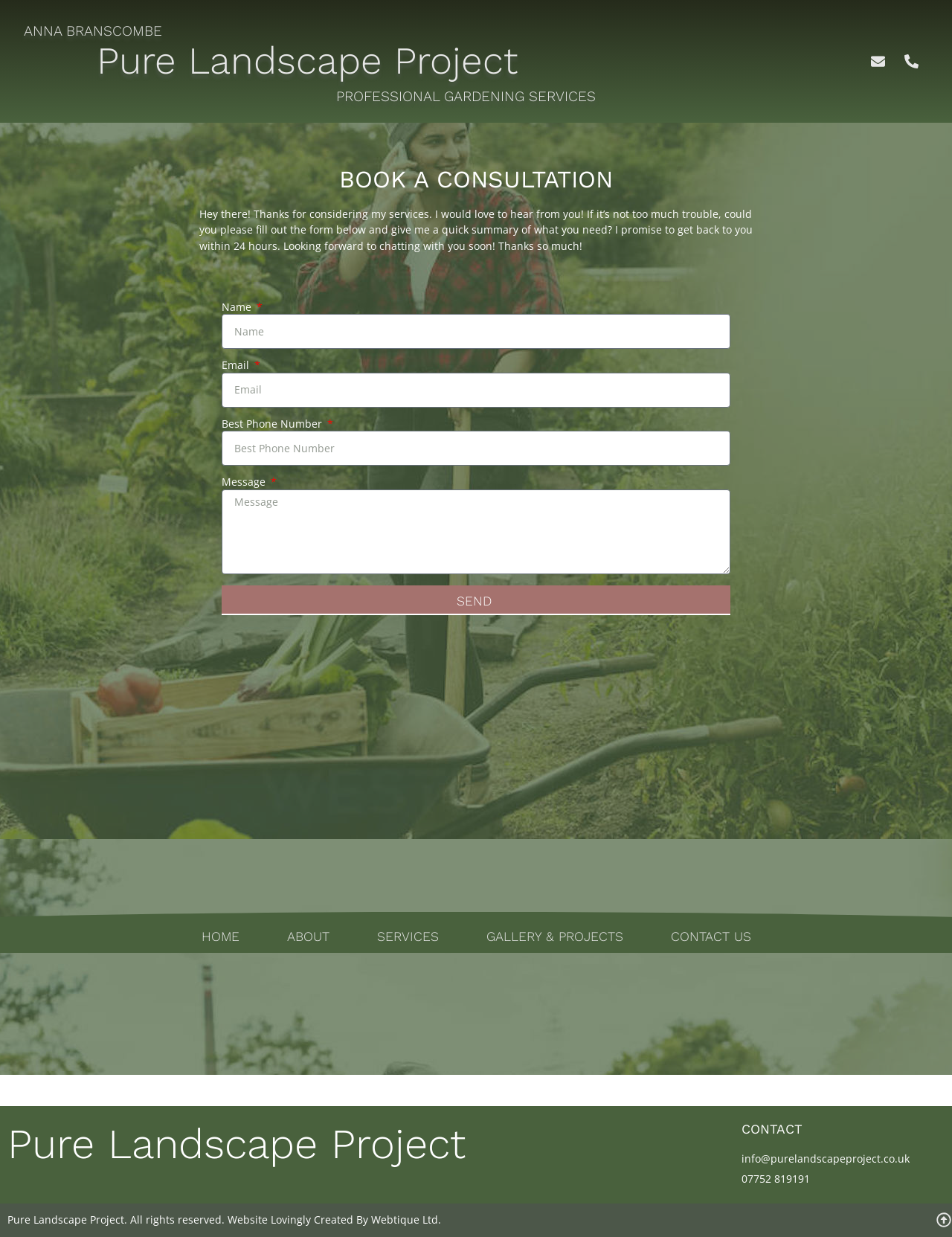What is the label of the button at the bottom of the contact form?
Please use the image to provide an in-depth answer to the question.

The button at the bottom of the contact form has the label 'SEND', which is used to submit the form.